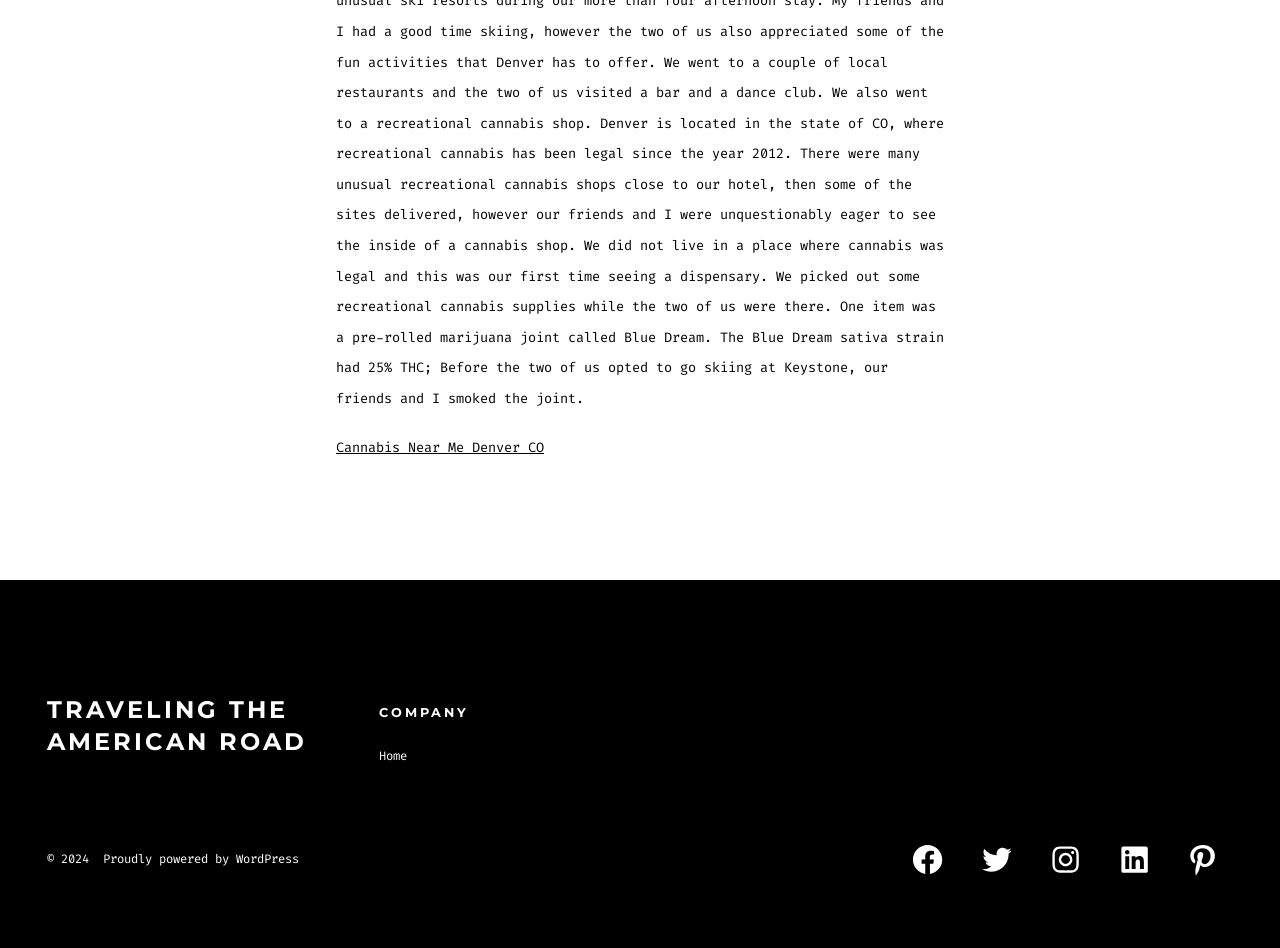Please find the bounding box coordinates (top-left x, top-left y, bottom-right x, bottom-right y) in the screenshot for the UI element described as follows: Cannabis Near Me Denver CO

[0.262, 0.464, 0.425, 0.481]